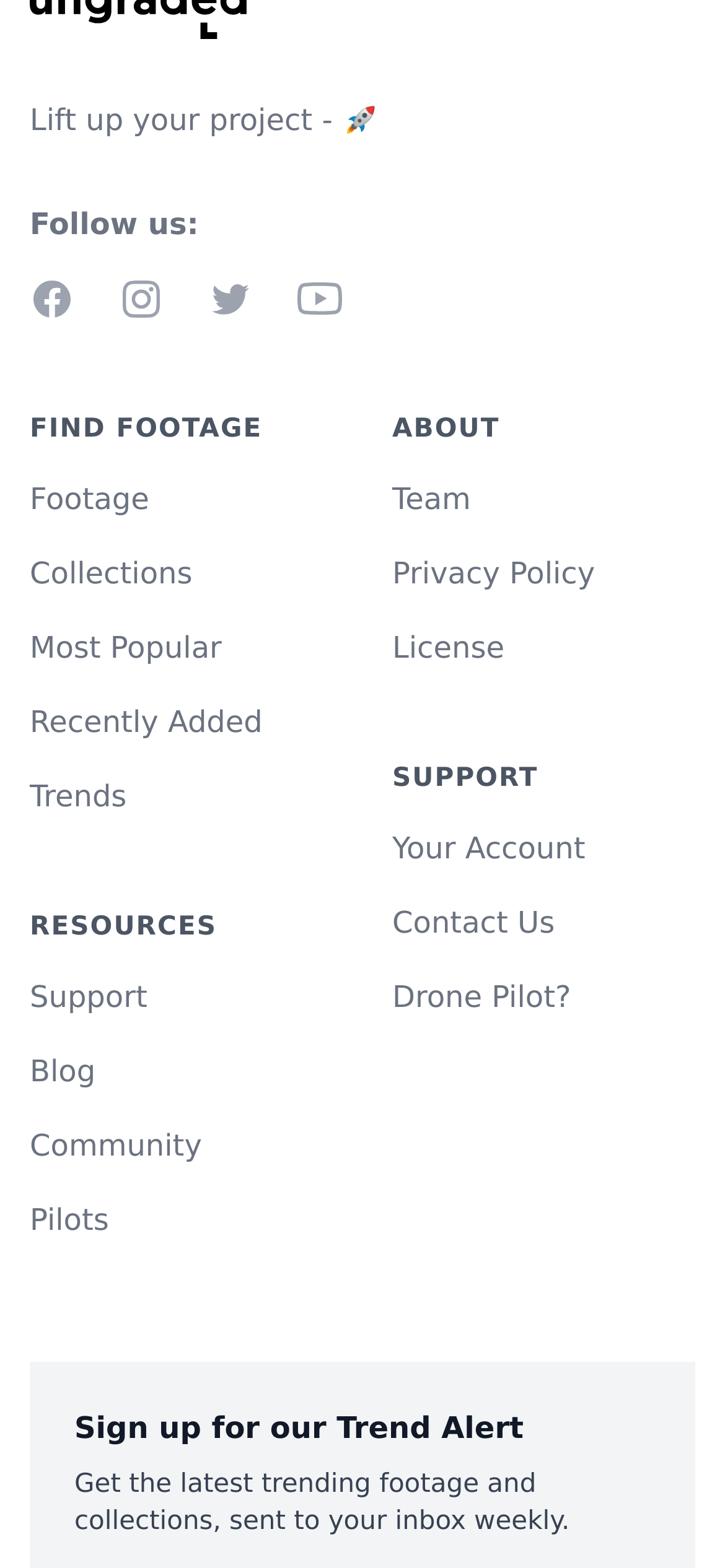Refer to the image and answer the question with as much detail as possible: What type of resources are available on this website?

The website provides various resources, including support, blog, and community, as indicated by the links under the 'RESOURCES' heading, which suggests that users can access these resources to learn more about the website and its services.